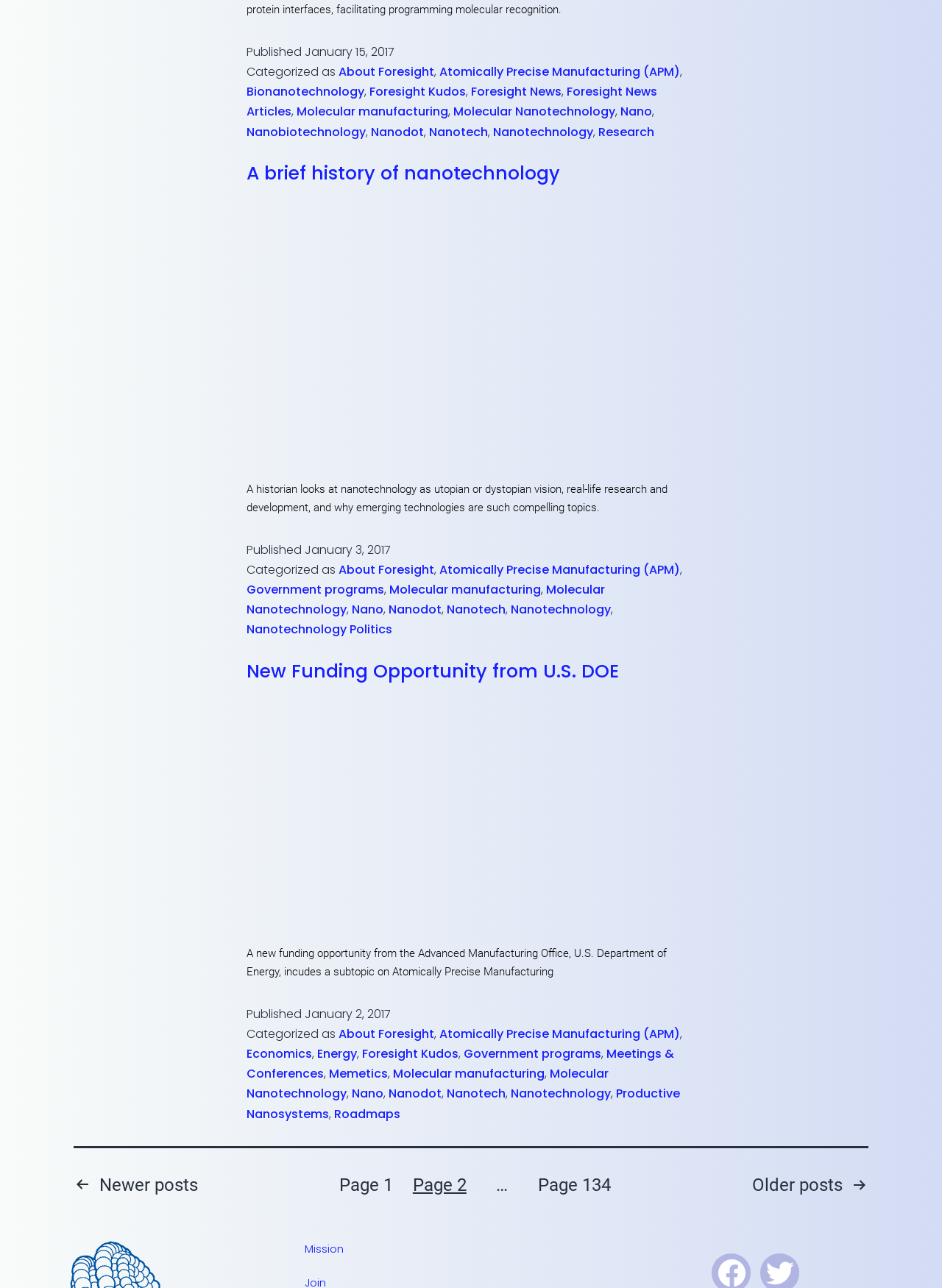Locate the bounding box coordinates of the area where you should click to accomplish the instruction: "Explore the category 'Nanotechnology'".

[0.542, 0.467, 0.648, 0.48]